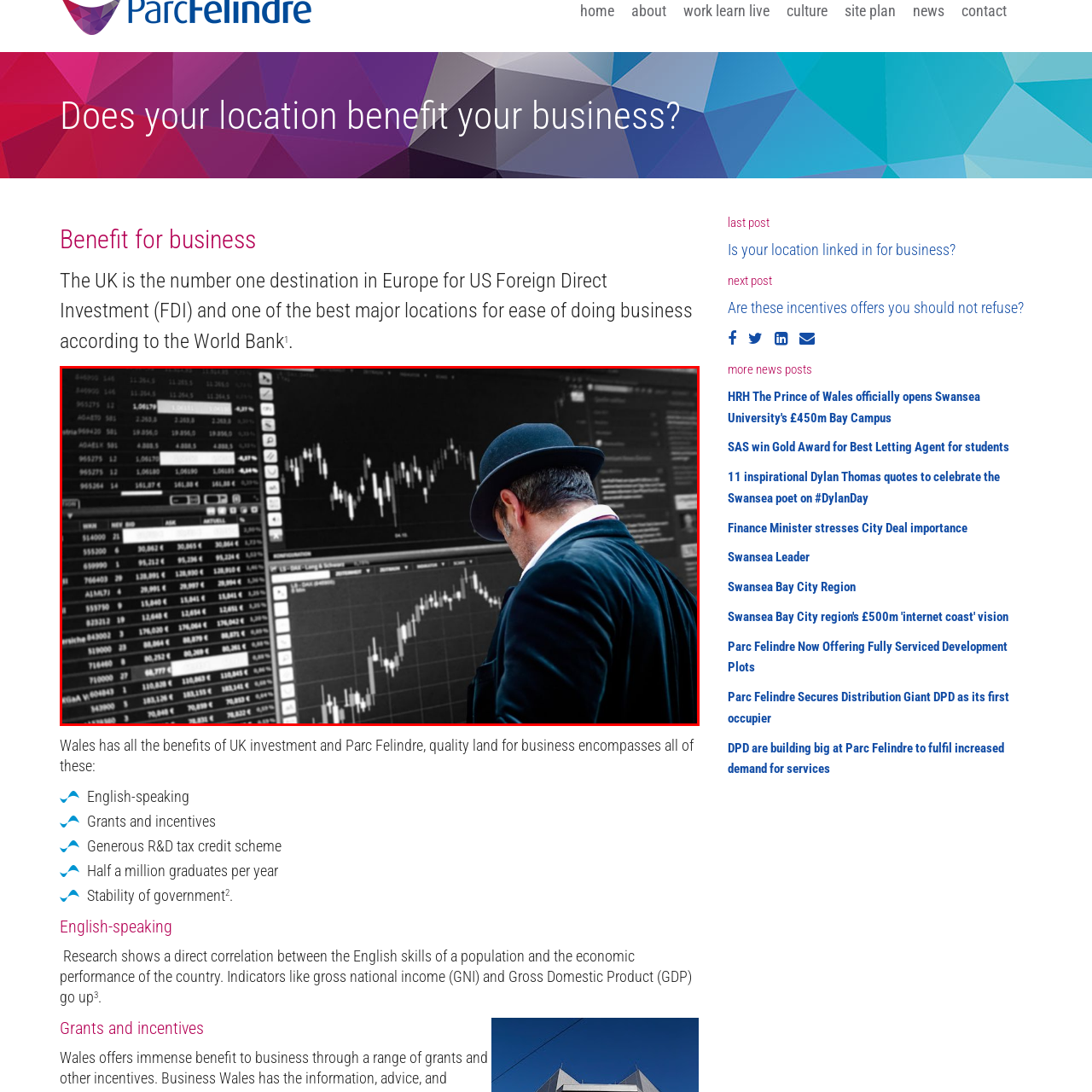Provide an in-depth description of the scene highlighted by the red boundary in the image.

The image features a focused individual, dressed in a formal black suit and bowler hat, intently observing a large digital display filled with stock market data, charts, and trading information. The screen showcases fluctuating graphs, indicative of market trends, alongside tables of numbers representing stock prices, trading volumes, and other financial statistics. This portrayal embodies the bustling activity of financial trading and investment, suggesting that the individual is engaged in analyzing crucial data to make informed business decisions. This scene is particularly relevant as it emphasizes the UK's prominence as a leading destination for foreign investment and ease of doing business, essential for both local and international investors seeking opportunities in the market.